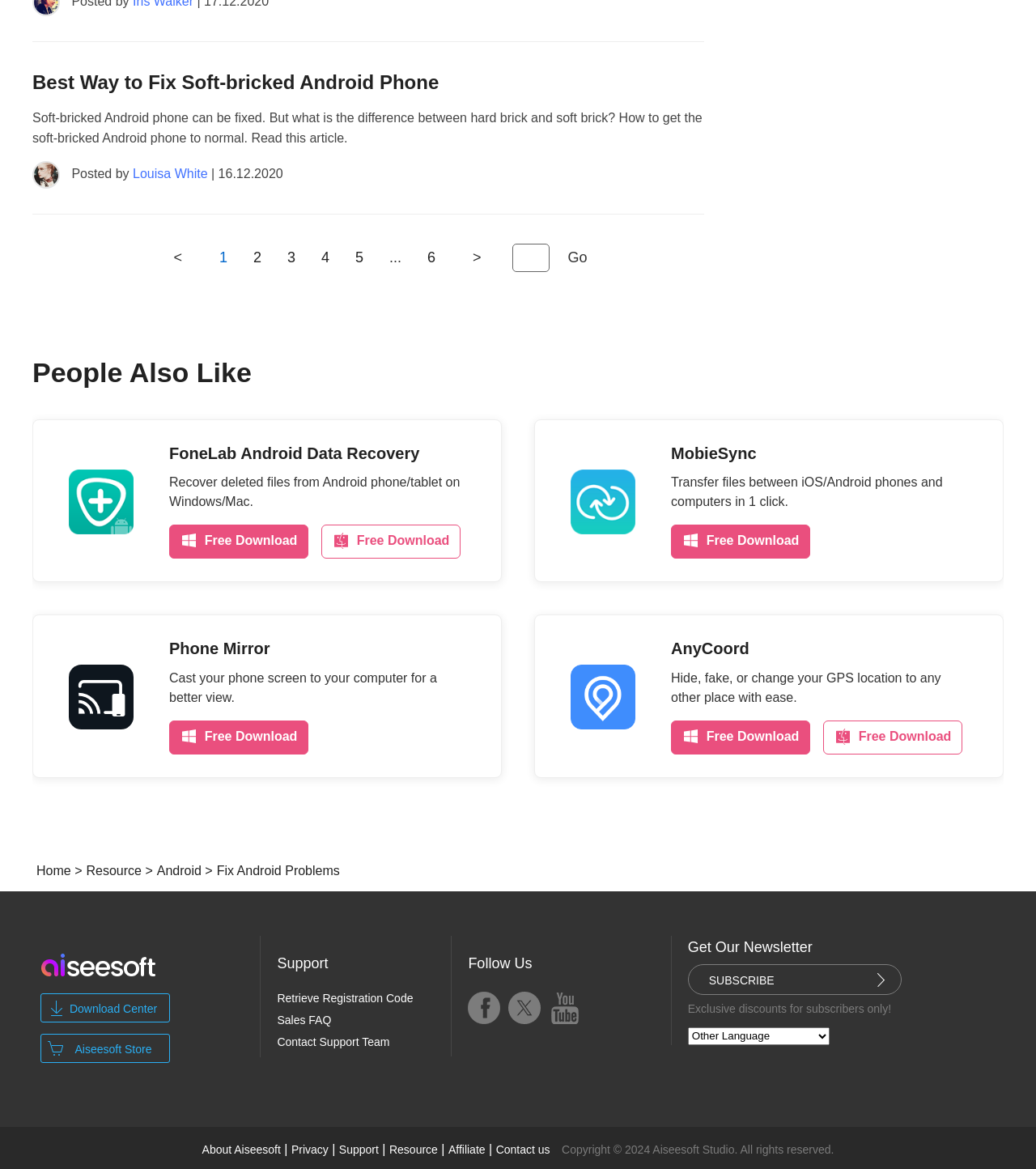Who is the author of the article?
Please provide a single word or phrase in response based on the screenshot.

Louisa White